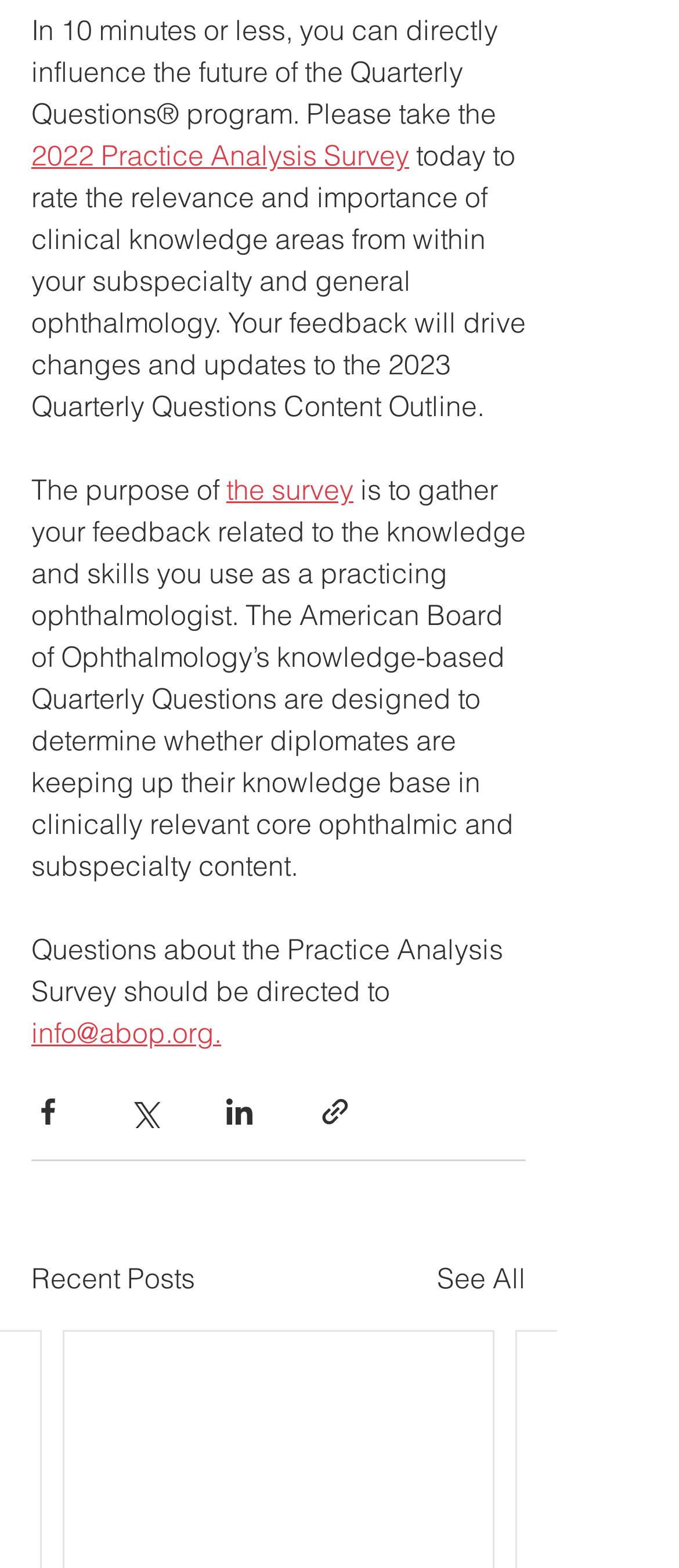Determine the bounding box coordinates for the clickable element required to fulfill the instruction: "Take the 2022 Practice Analysis Survey". Provide the coordinates as four float numbers between 0 and 1, i.e., [left, top, right, bottom].

[0.046, 0.088, 0.603, 0.11]